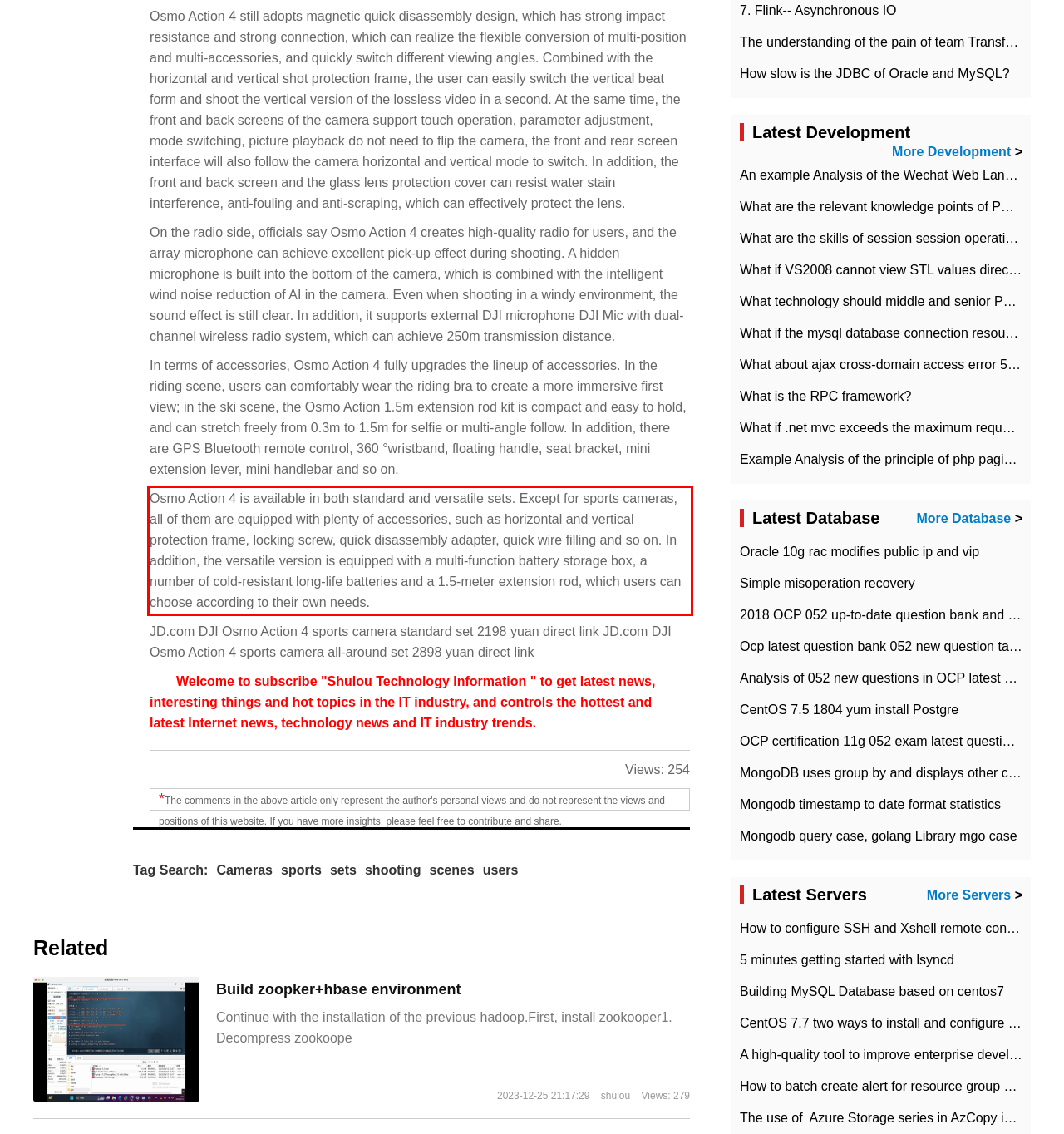Given the screenshot of the webpage, identify the red bounding box, and recognize the text content inside that red bounding box.

Osmo Action 4 is available in both standard and versatile sets. Except for sports cameras, all of them are equipped with plenty of accessories, such as horizontal and vertical protection frame, locking screw, quick disassembly adapter, quick wire filling and so on. In addition, the versatile version is equipped with a multi-function battery storage box, a number of cold-resistant long-life batteries and a 1.5-meter extension rod, which users can choose according to their own needs.